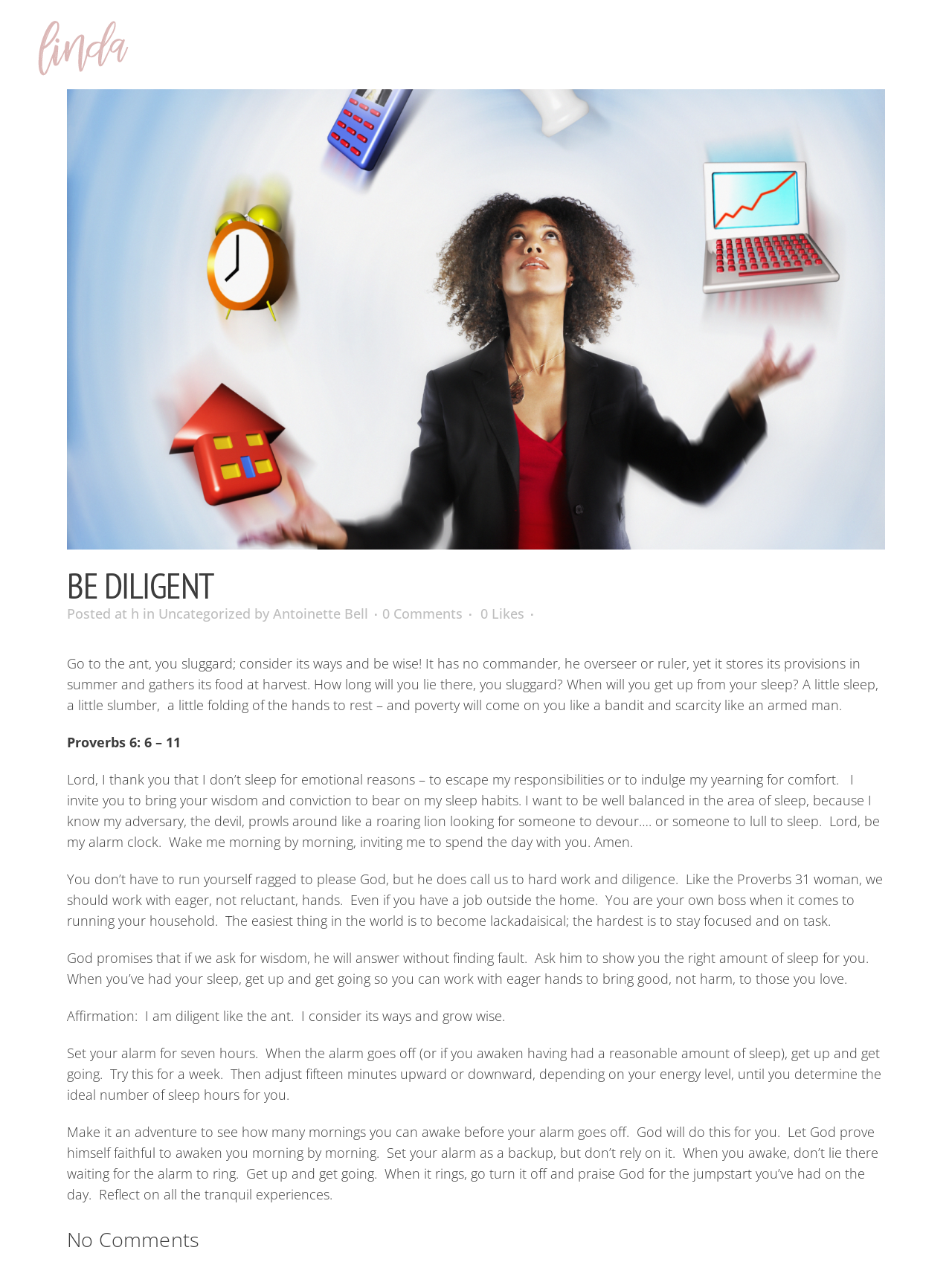From the image, can you give a detailed response to the question below:
What is the affirmation mentioned in the blog post?

I found the answer by reading the blog post's content, which mentions an affirmation that says 'I am diligent like the ant. I consider its ways and grow wise'.